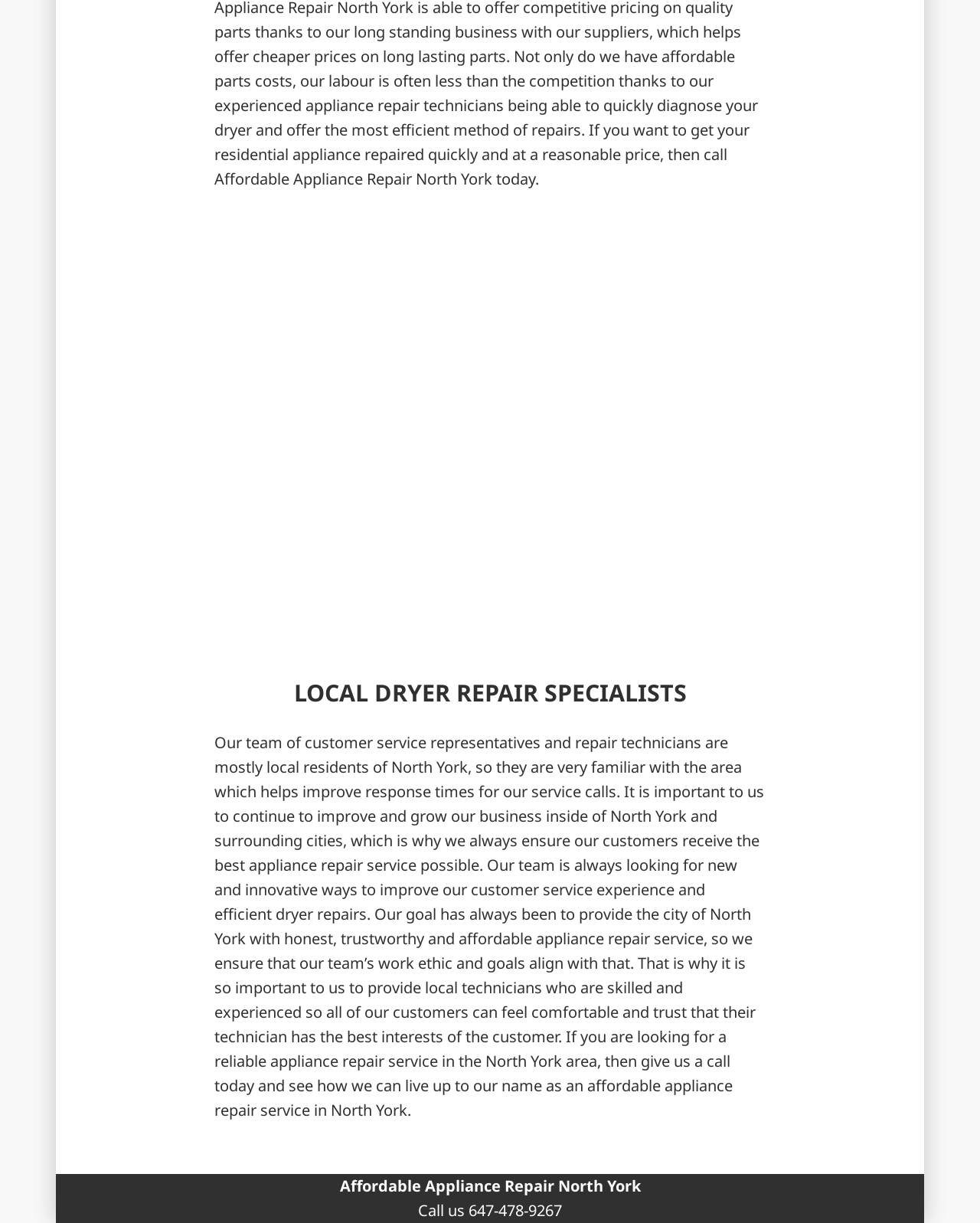Using the element description provided, determine the bounding box coordinates in the format (top-left x, top-left y, bottom-right x, bottom-right y). Ensure that all values are floating point numbers between 0 and 1. Element description: Previous

None